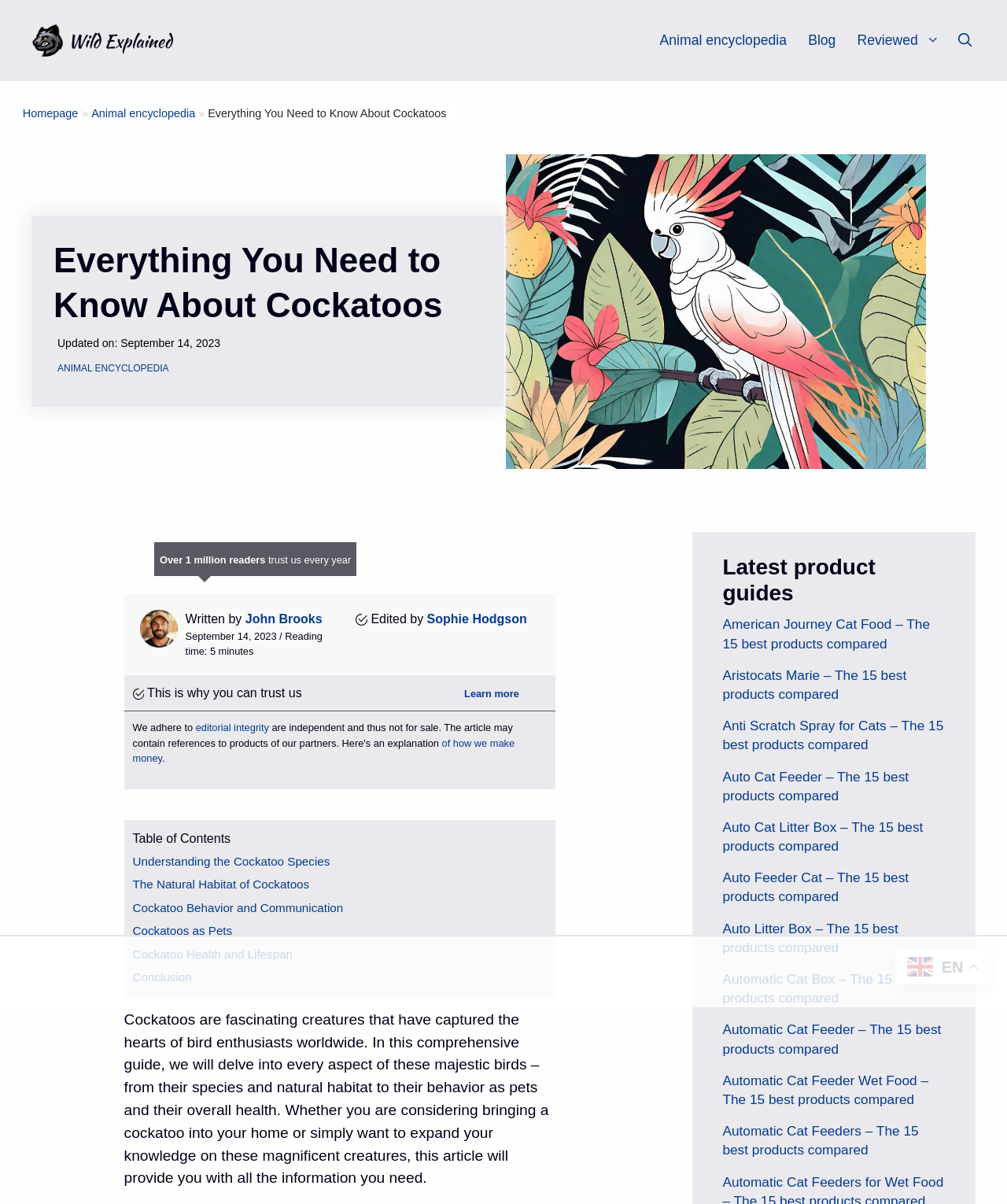Write an elaborate caption that captures the essence of the webpage.

This webpage is a comprehensive guide to cockatoos, providing in-depth information about these birds. At the top of the page, there is a banner with a link to the website's homepage, "Wild Explained", accompanied by an image of the website's logo. Below the banner, there is a navigation menu with links to various sections of the website, including "Animal Encyclopedia", "Blog", "Reviewed", and a search bar.

The main content of the page is divided into several sections. The first section is an introduction to cockatoos, featuring a vibrant image of a cockatoo and a brief overview of the article's content. Below the introduction, there is a table of contents with links to different sections of the article, including "Understanding the Cockatoo Species", "The Natural Habitat of Cockatoos", "Cockatoo Behavior and Communication", "Cockatoos as Pets", and "Cockatoo Health and Lifespan".

The main article is a lengthy, informative text that provides detailed information about cockatoos, covering their species, natural habitat, behavior, and health. The text is accompanied by several images and links to other relevant articles.

On the right side of the page, there is a complementary section with a heading "Latest Product Guides" that features several articles about cat food and accessories, each with a heading and a link to the full article.

Overall, the webpage is well-organized and easy to navigate, with a clear structure and plenty of relevant information about cockatoos.